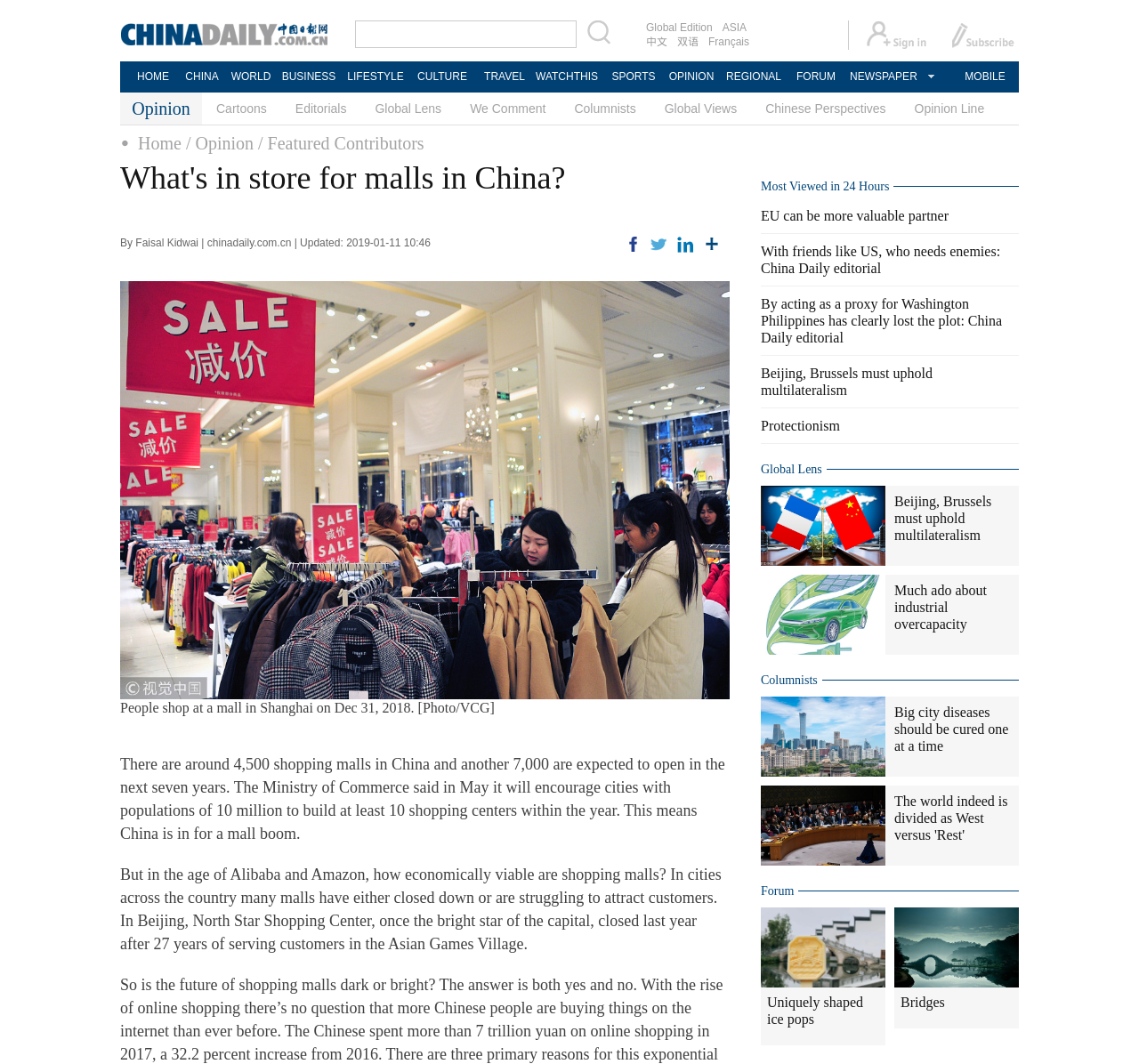Locate the bounding box coordinates of the element that should be clicked to fulfill the instruction: "Go to the 'COLUMNISTS' section".

[0.668, 0.632, 0.718, 0.646]